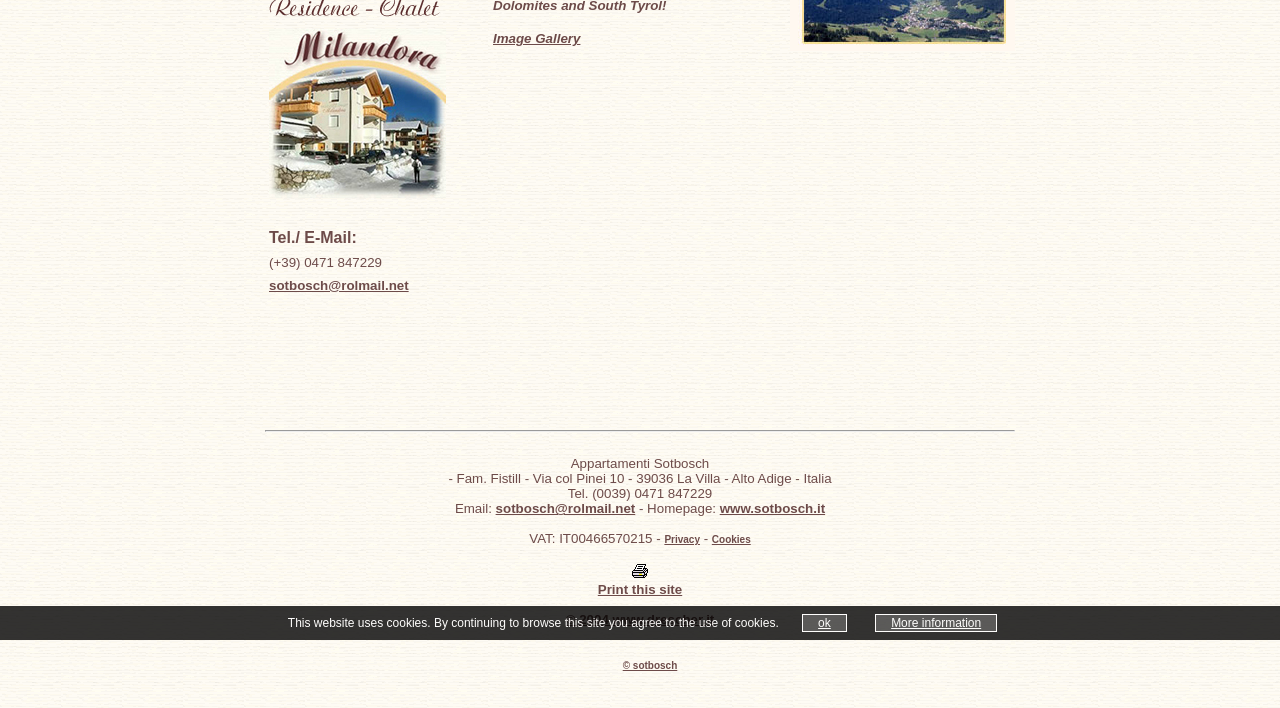Extract the bounding box coordinates for the UI element described by the text: "© 2004 www.drescher.it". The coordinates should be in the form of [left, top, right, bottom] with values between 0 and 1.

[0.442, 0.865, 0.558, 0.886]